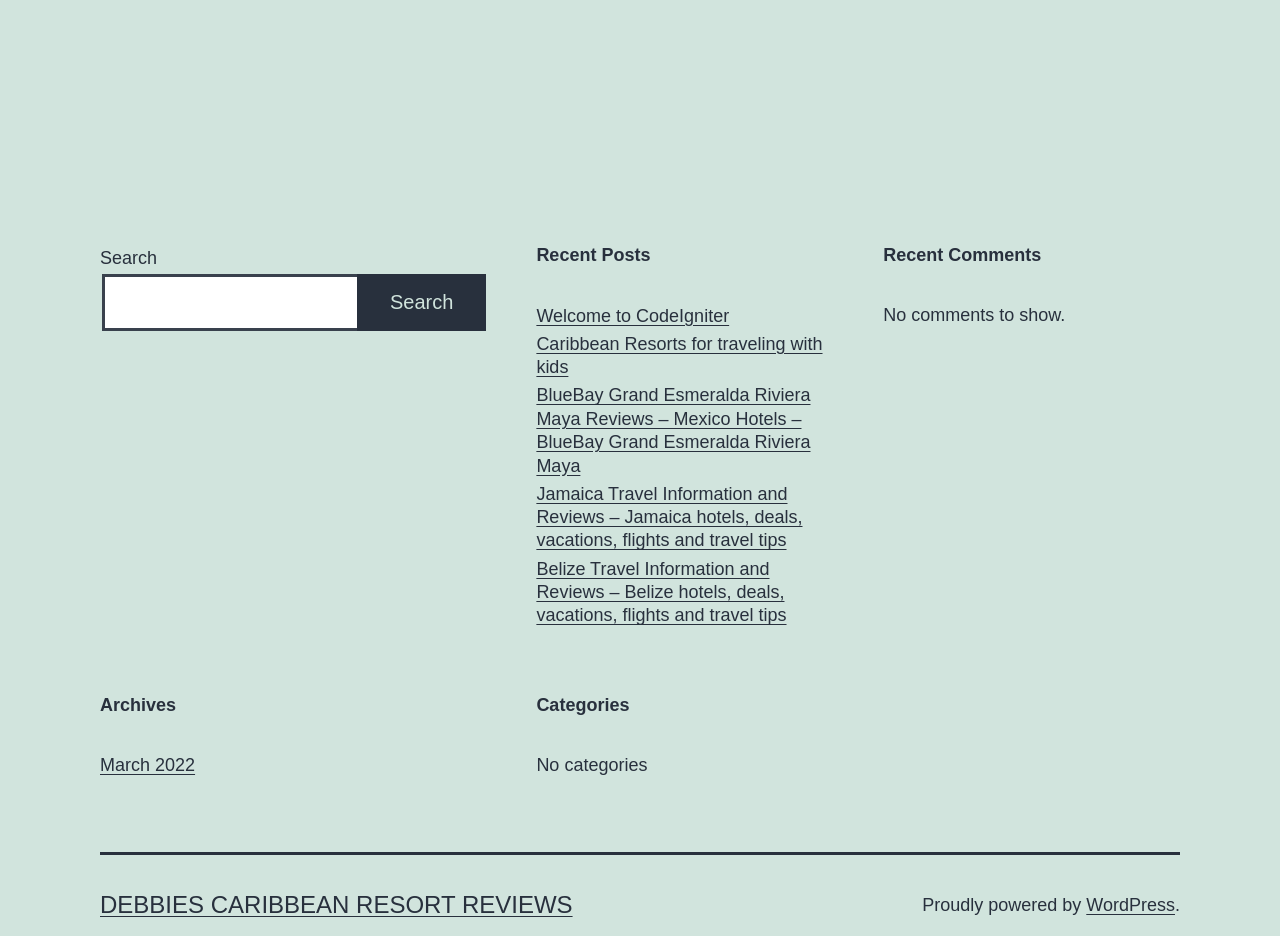Please specify the bounding box coordinates of the clickable section necessary to execute the following command: "read Welcome to CodeIgniter".

[0.419, 0.325, 0.57, 0.35]